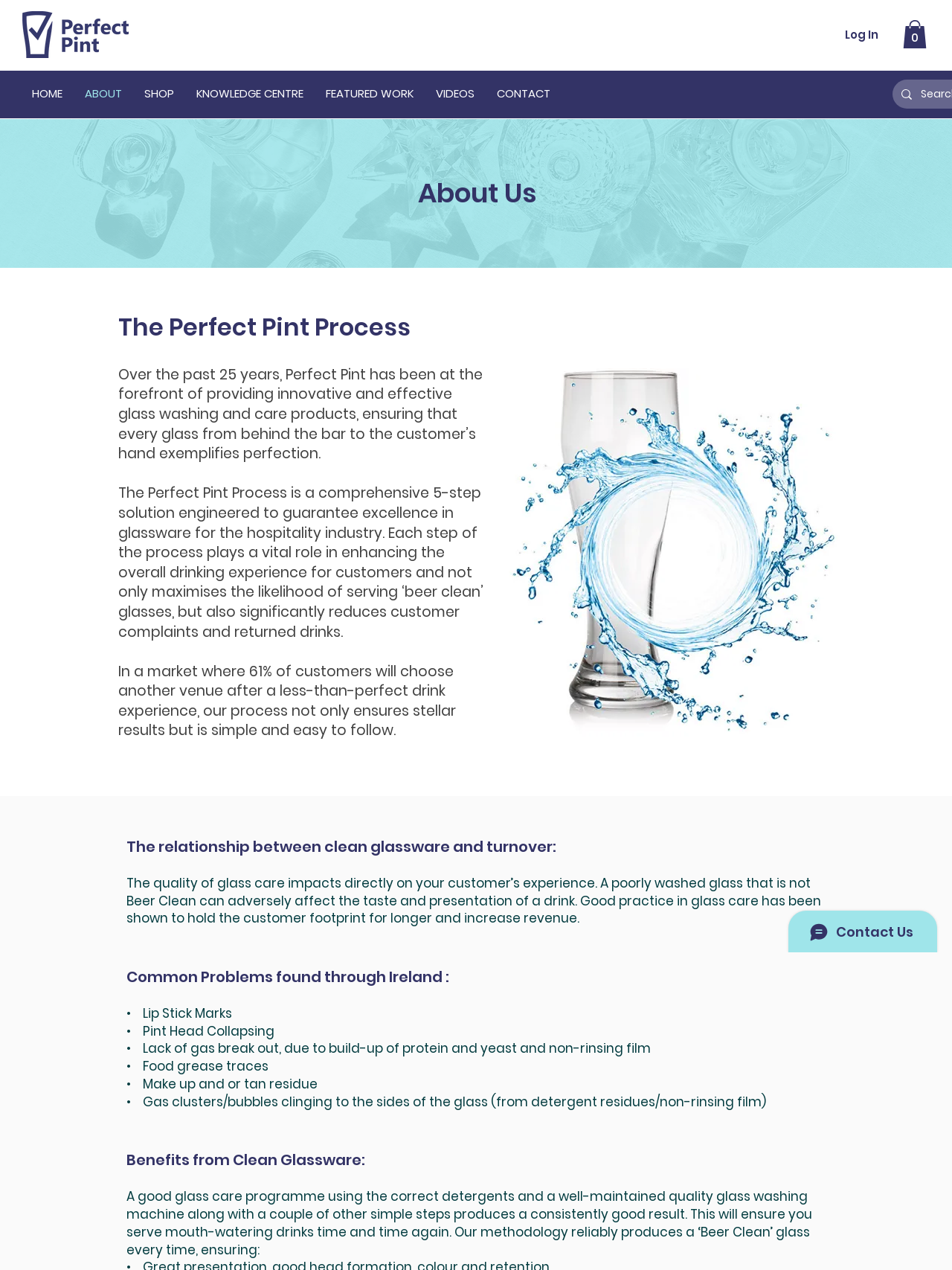Can you specify the bounding box coordinates for the region that should be clicked to fulfill this instruction: "Click the Cart with 0 items button".

[0.948, 0.016, 0.973, 0.038]